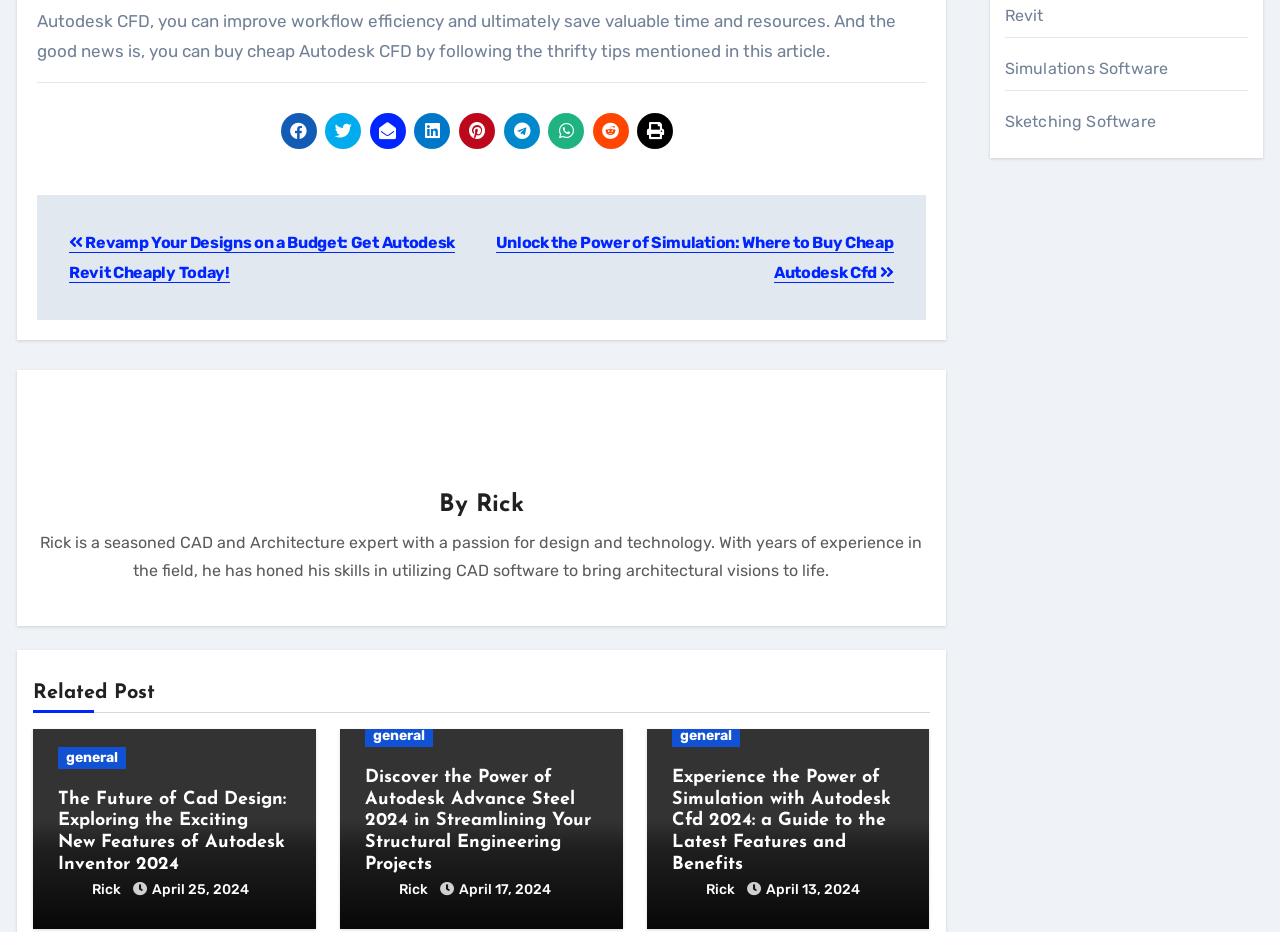Find the bounding box coordinates for the element that must be clicked to complete the instruction: "Click on the 'Posts' navigation". The coordinates should be four float numbers between 0 and 1, indicated as [left, top, right, bottom].

[0.029, 0.209, 0.723, 0.343]